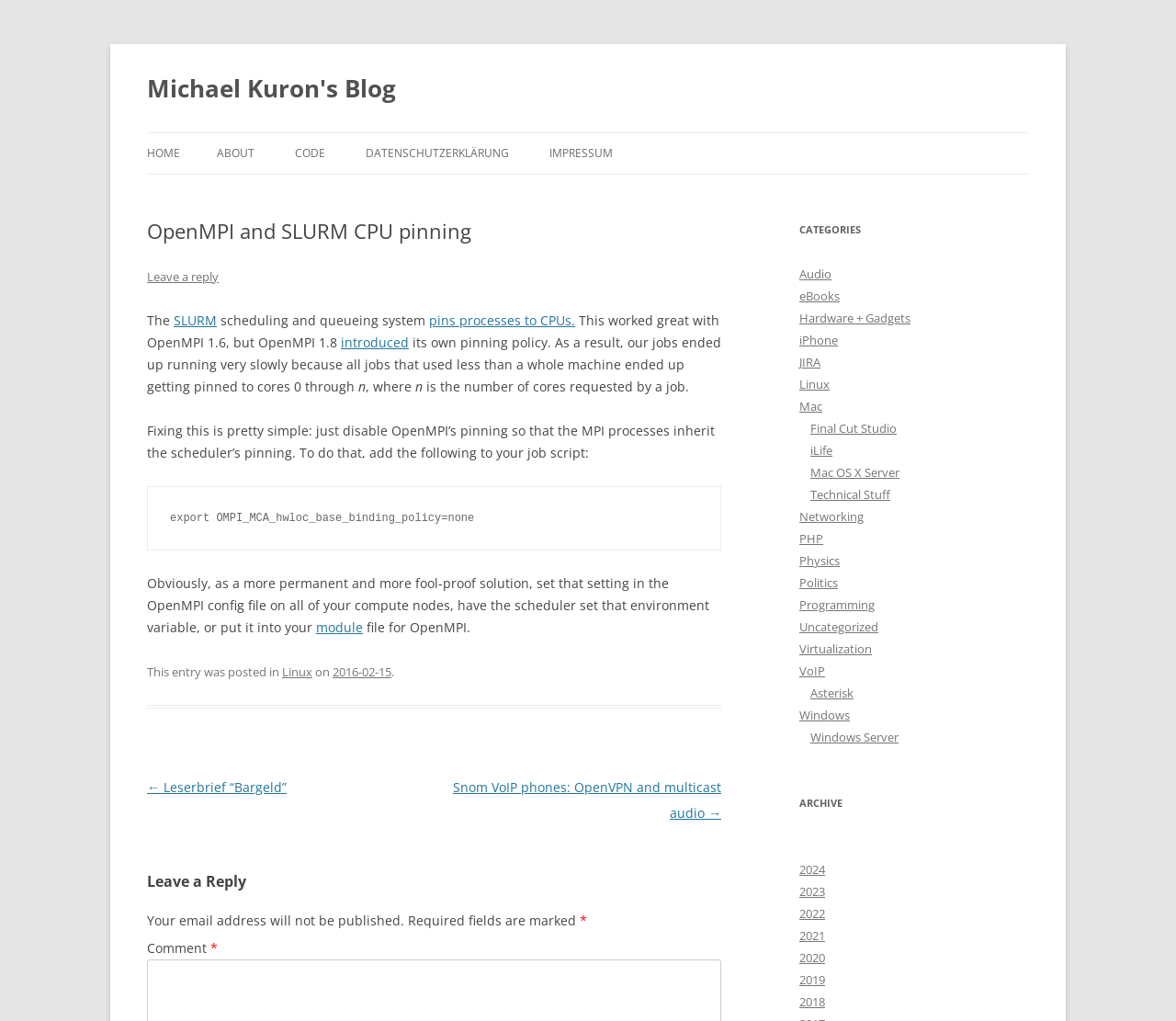Locate the bounding box coordinates of the area to click to fulfill this instruction: "Click on the 'SLURM' link". The bounding box should be presented as four float numbers between 0 and 1, in the order [left, top, right, bottom].

[0.148, 0.305, 0.184, 0.322]